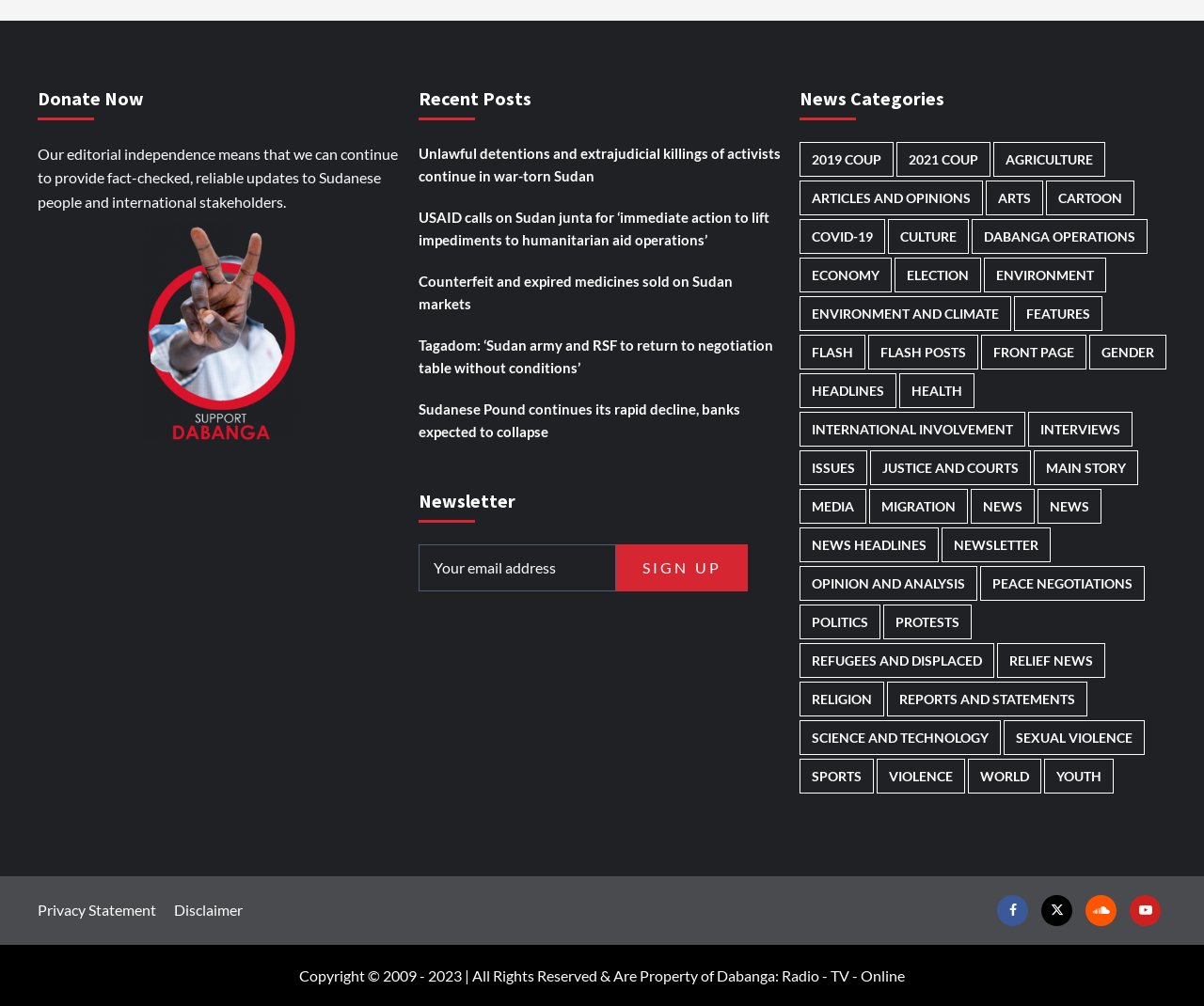What is the title of the first recent post?
Based on the image, give a concise answer in the form of a single word or short phrase.

Unlawful detentions and extrajudicial killings of activists continue in war-torn Sudan